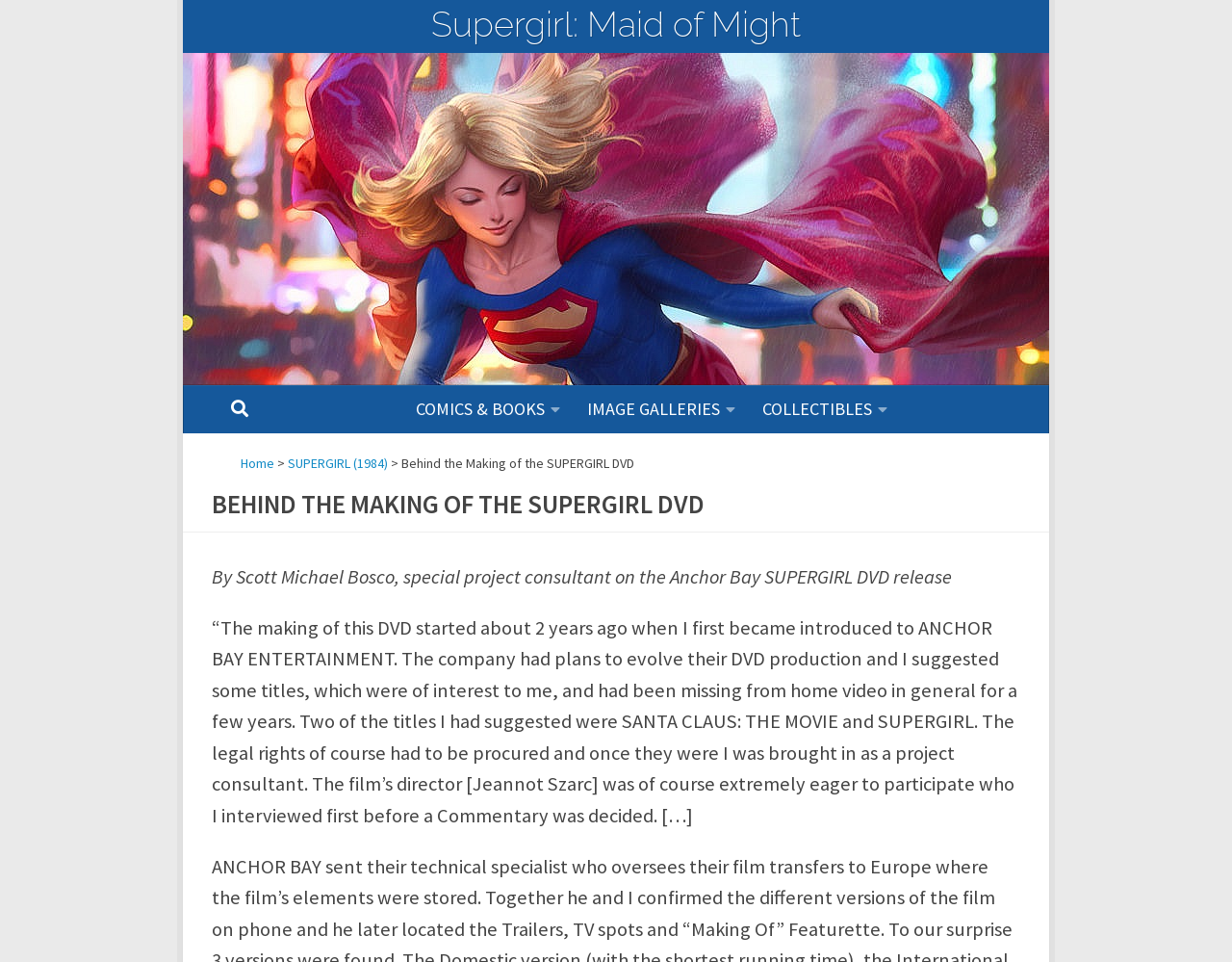Highlight the bounding box coordinates of the region I should click on to meet the following instruction: "Click on the 'Home' link".

[0.195, 0.472, 0.223, 0.49]